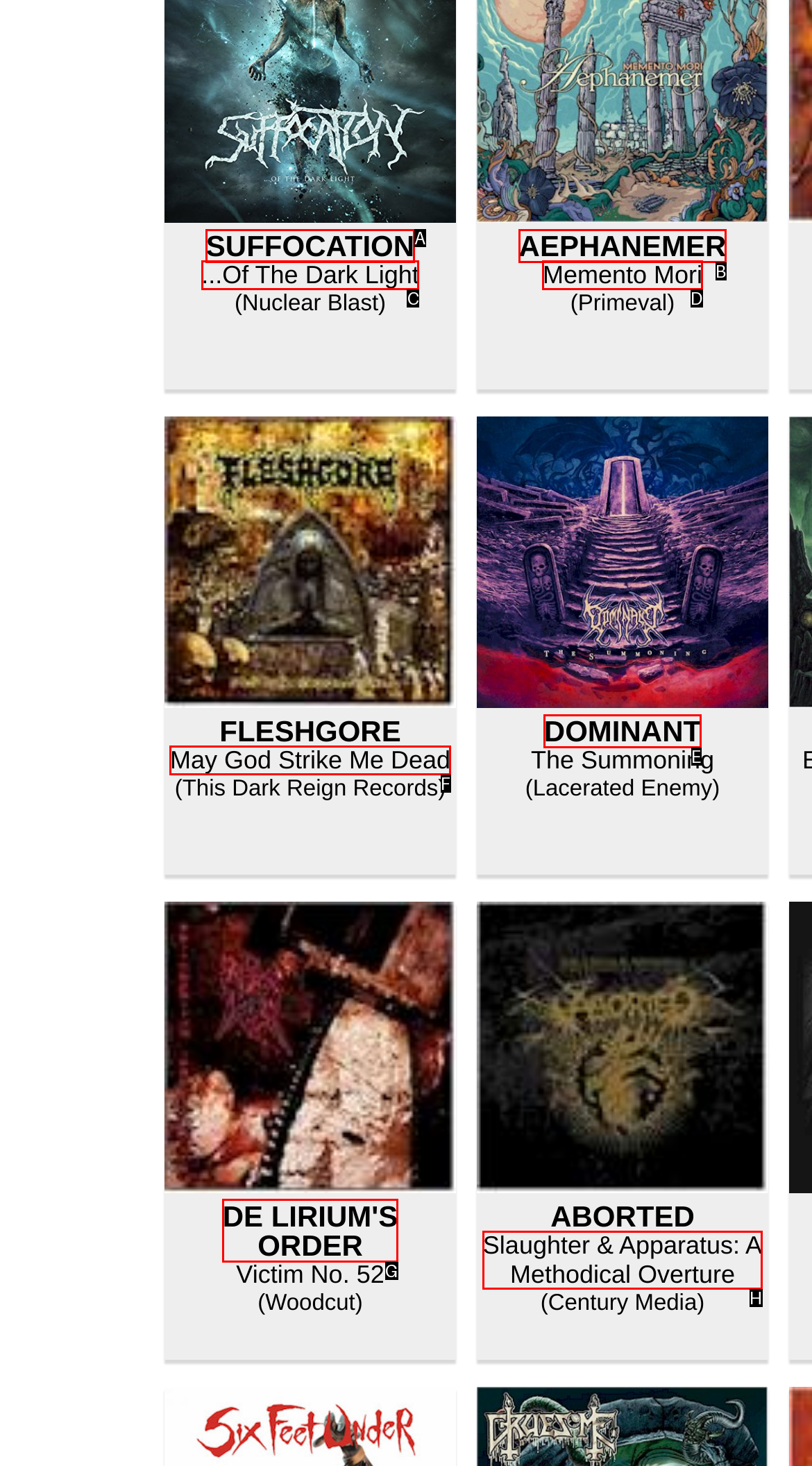Determine which option should be clicked to carry out this task: Check out DE LIRIUM'S ORDER's music
State the letter of the correct choice from the provided options.

G